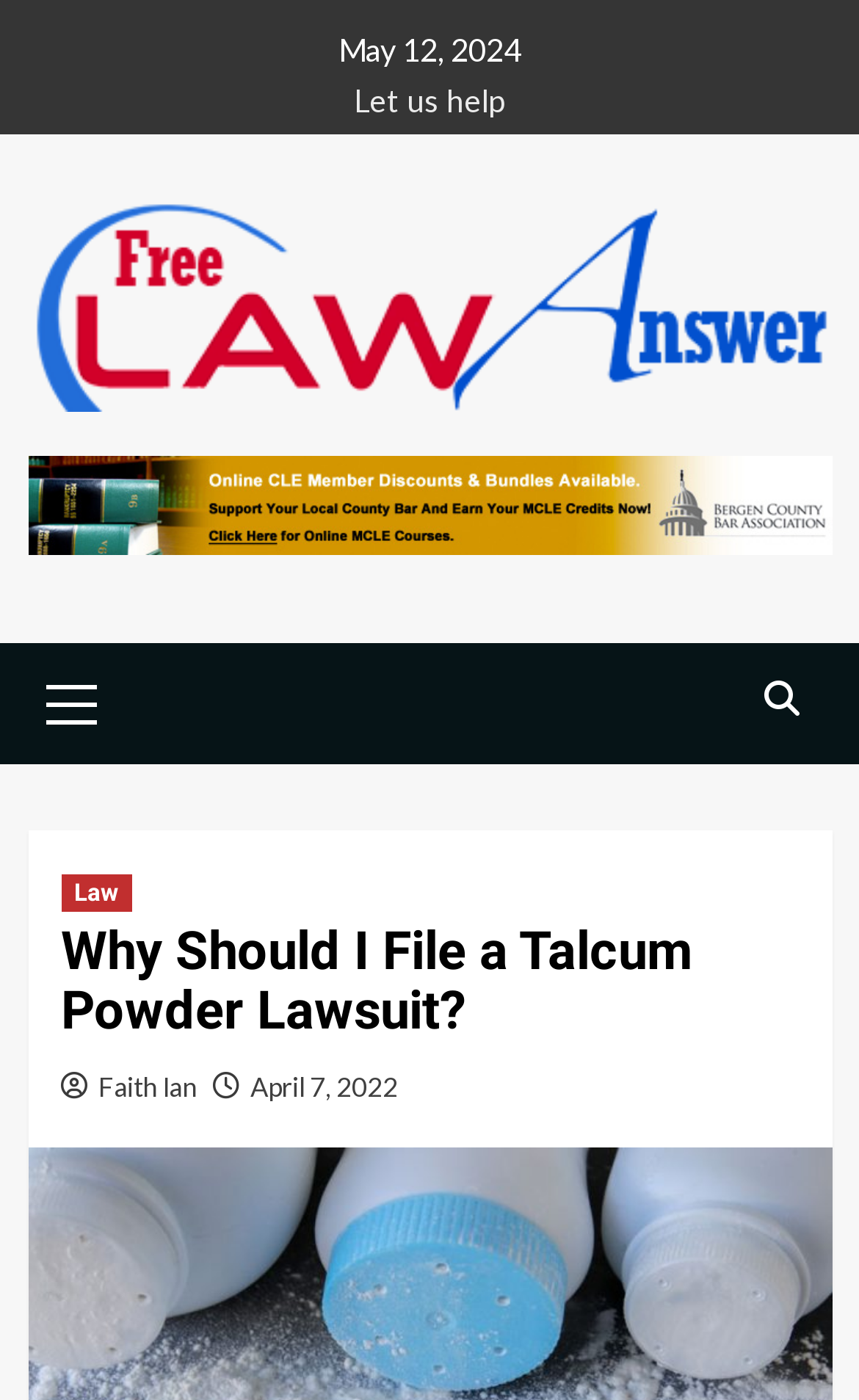Generate a comprehensive description of the webpage.

The webpage appears to be a legal advice article focused on talcum powder lawsuits. At the top, there is a date "May 12, 2024" displayed prominently. Below it, there are two links: "Let us help" and "Free Law Answer – Legal Advice For All Your Needs – Get Help", with the latter being accompanied by an image with the same text. 

To the right of these links, there is a primary menu with a single item labeled "Primary Menu". Further down, there is a section with a heading "Why Should I File a Talcum Powder Lawsuit?" which seems to be the main topic of the article. Below the heading, there are links to the author "Faith Ian" and the publication date "April 7, 2022". 

On the right side of the page, there is a navigation menu with a single item labeled "Law", represented by an icon. The page also provides a brief overview of talcum powder, mentioning its use in cosmetic products such as baby powders, shampoo, and deodorants.